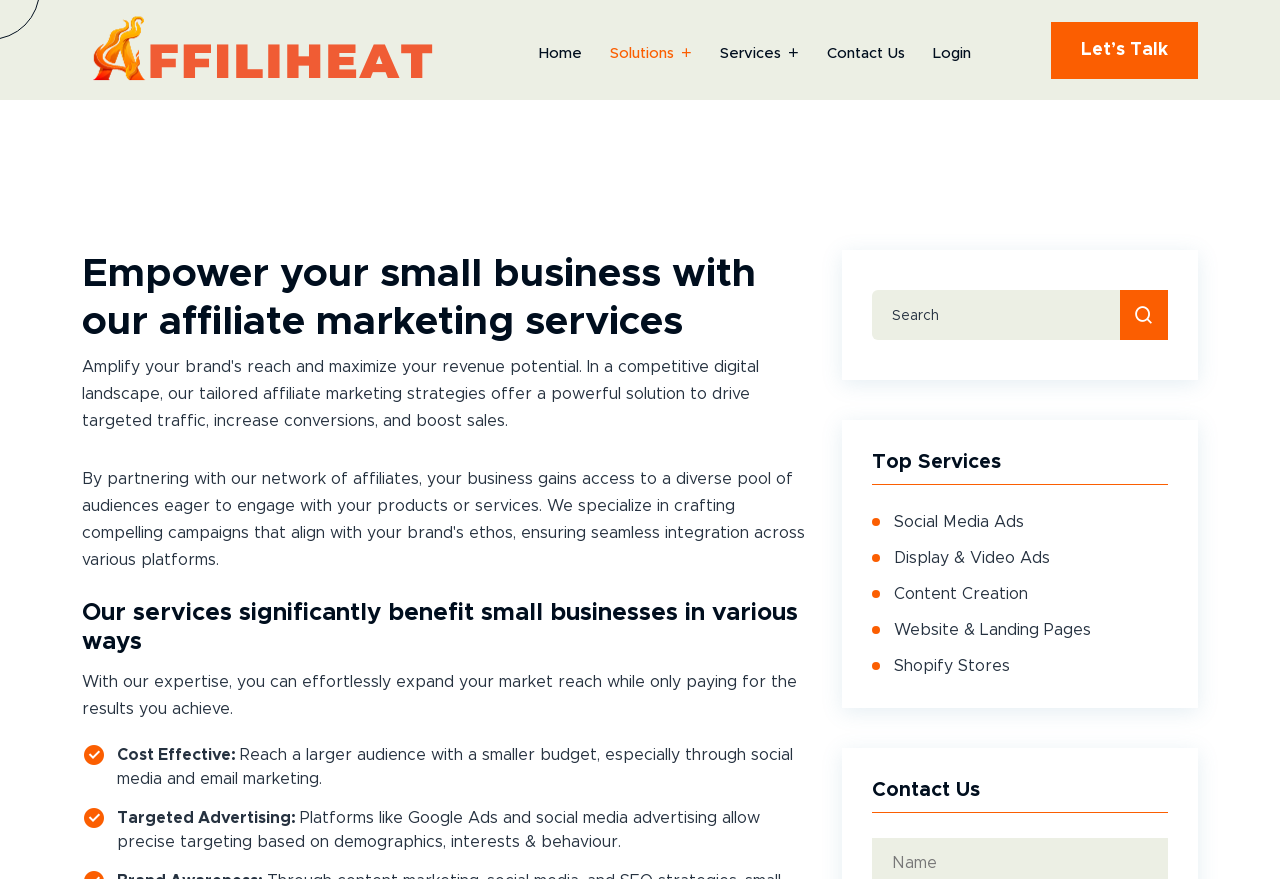Determine the bounding box coordinates of the clickable region to carry out the instruction: "Click on the Affiliheat logo".

[0.064, 0.017, 0.342, 0.097]